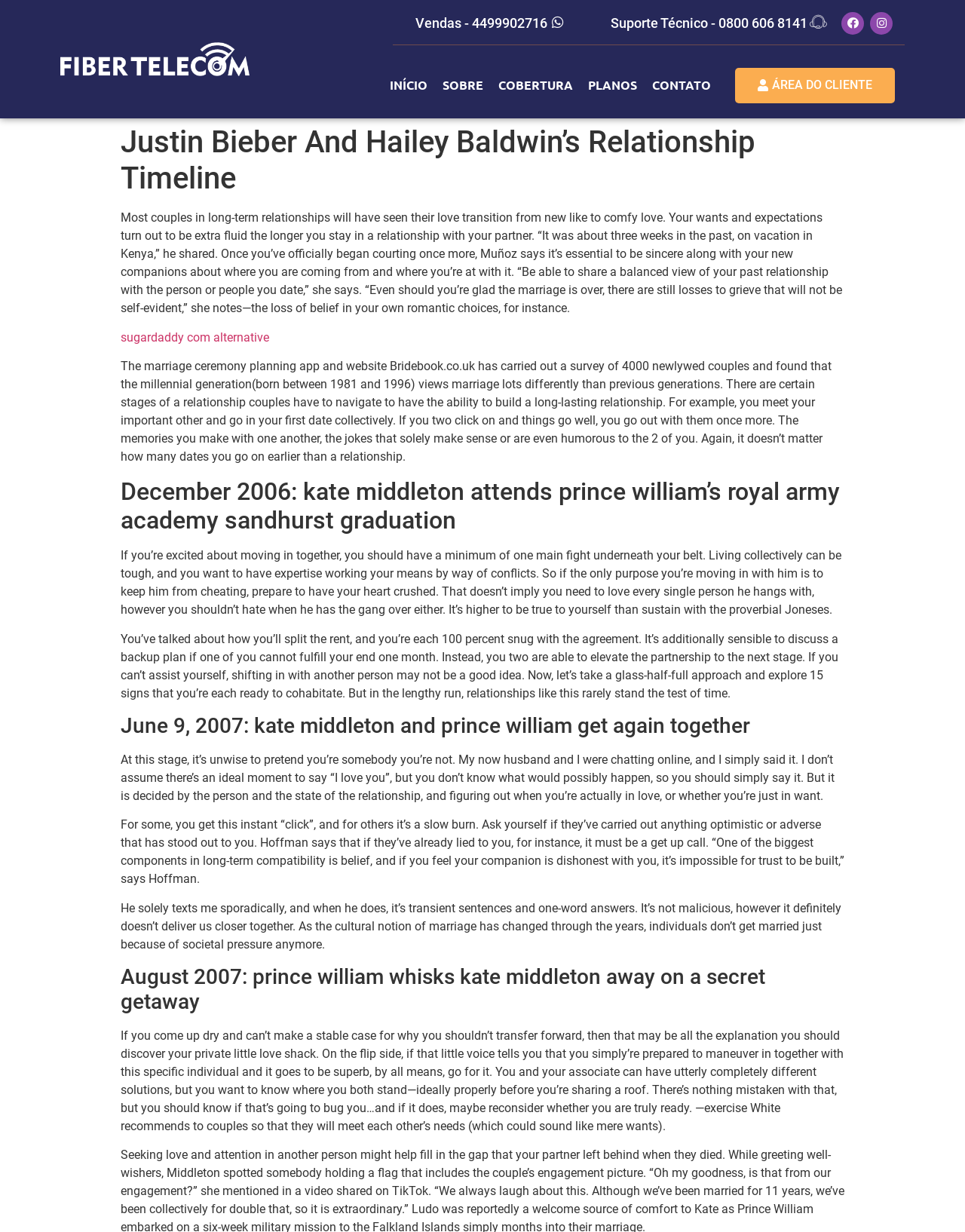Given the element description 0, identify the bounding box coordinates for the UI element on the webpage screenshot. The format should be (top-left x, top-left y, bottom-right x, bottom-right y), with values between 0 and 1.

None